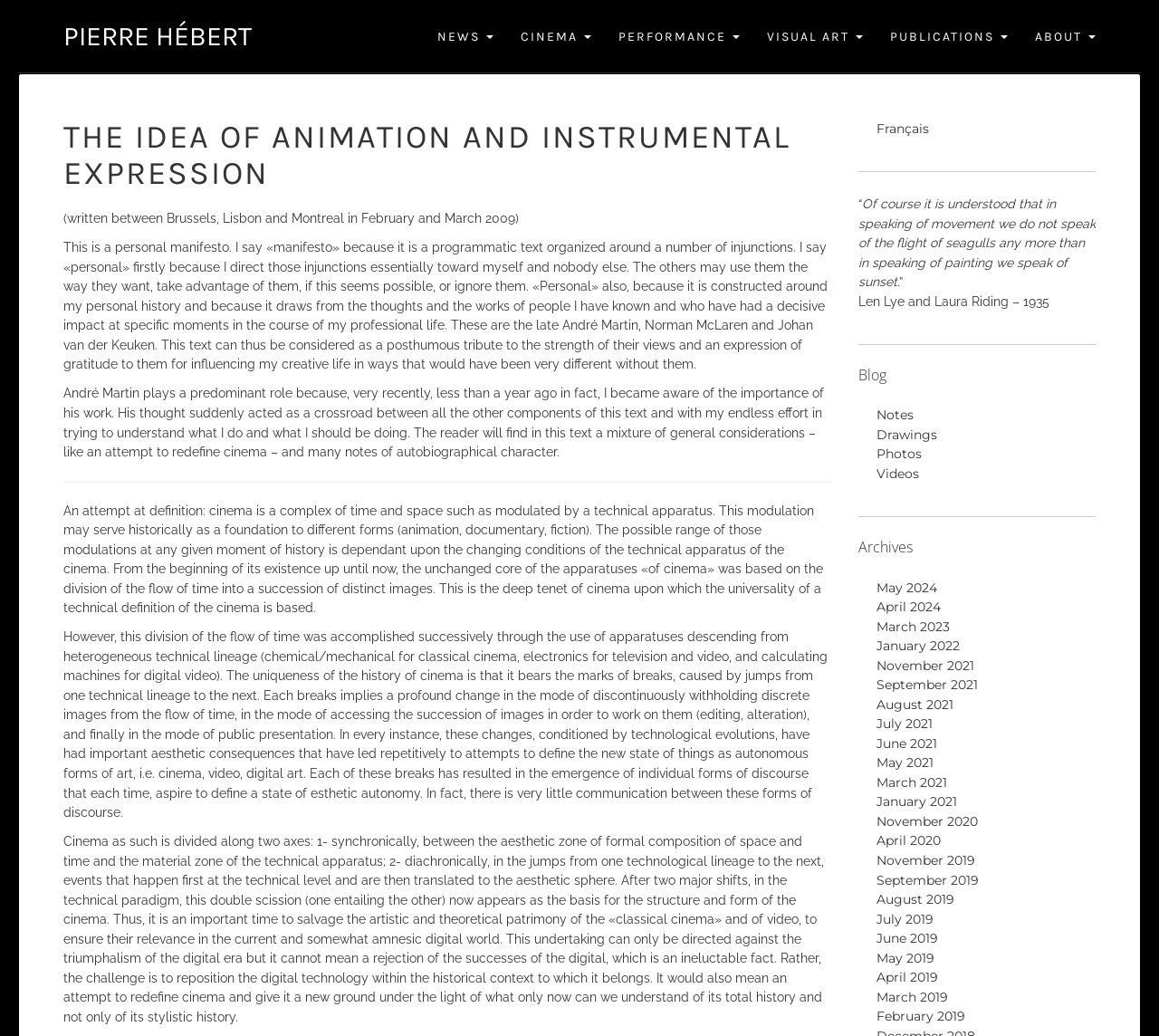Can you pinpoint the bounding box coordinates for the clickable element required for this instruction: "Visit the CINEMA page"? The coordinates should be four float numbers between 0 and 1, i.e., [left, top, right, bottom].

[0.438, 0.0, 0.522, 0.07]